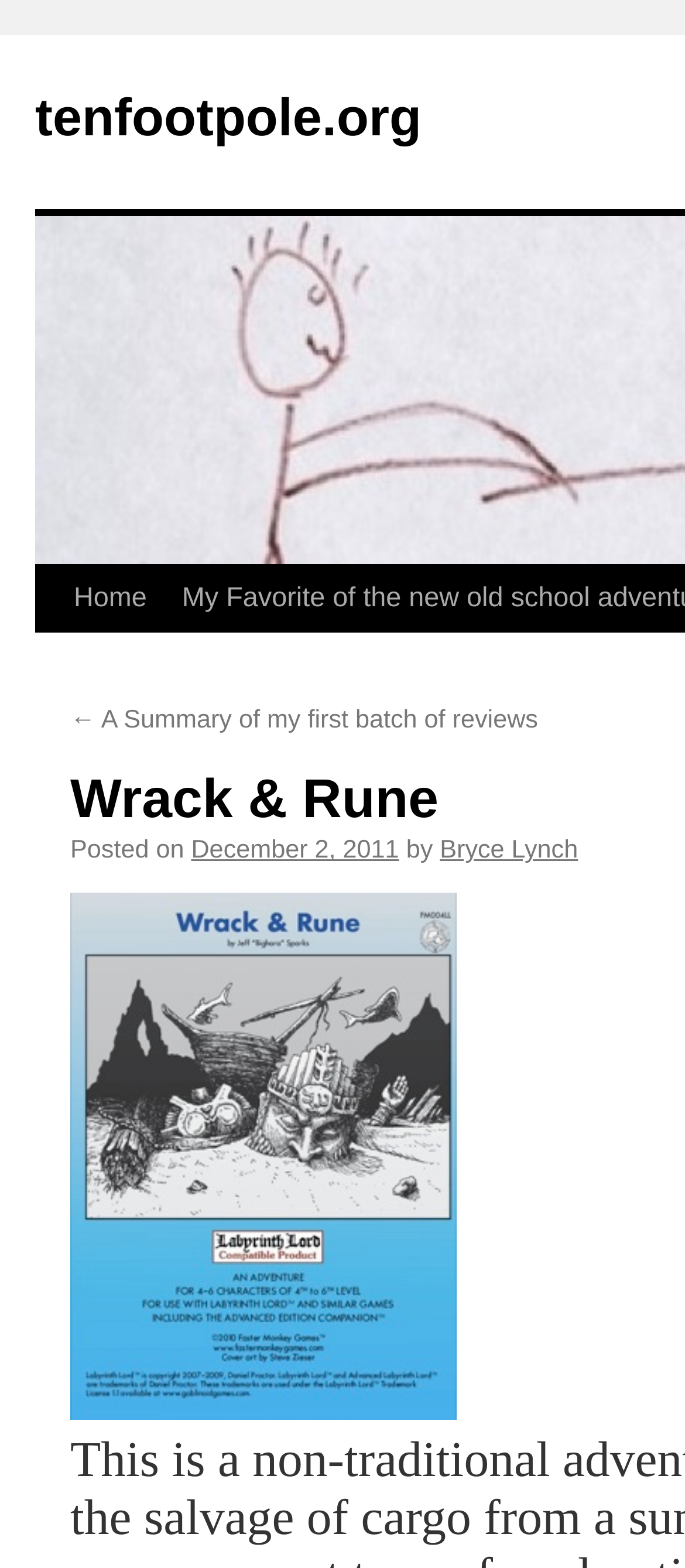Kindly provide the bounding box coordinates of the section you need to click on to fulfill the given instruction: "view previous post".

[0.103, 0.451, 0.785, 0.468]